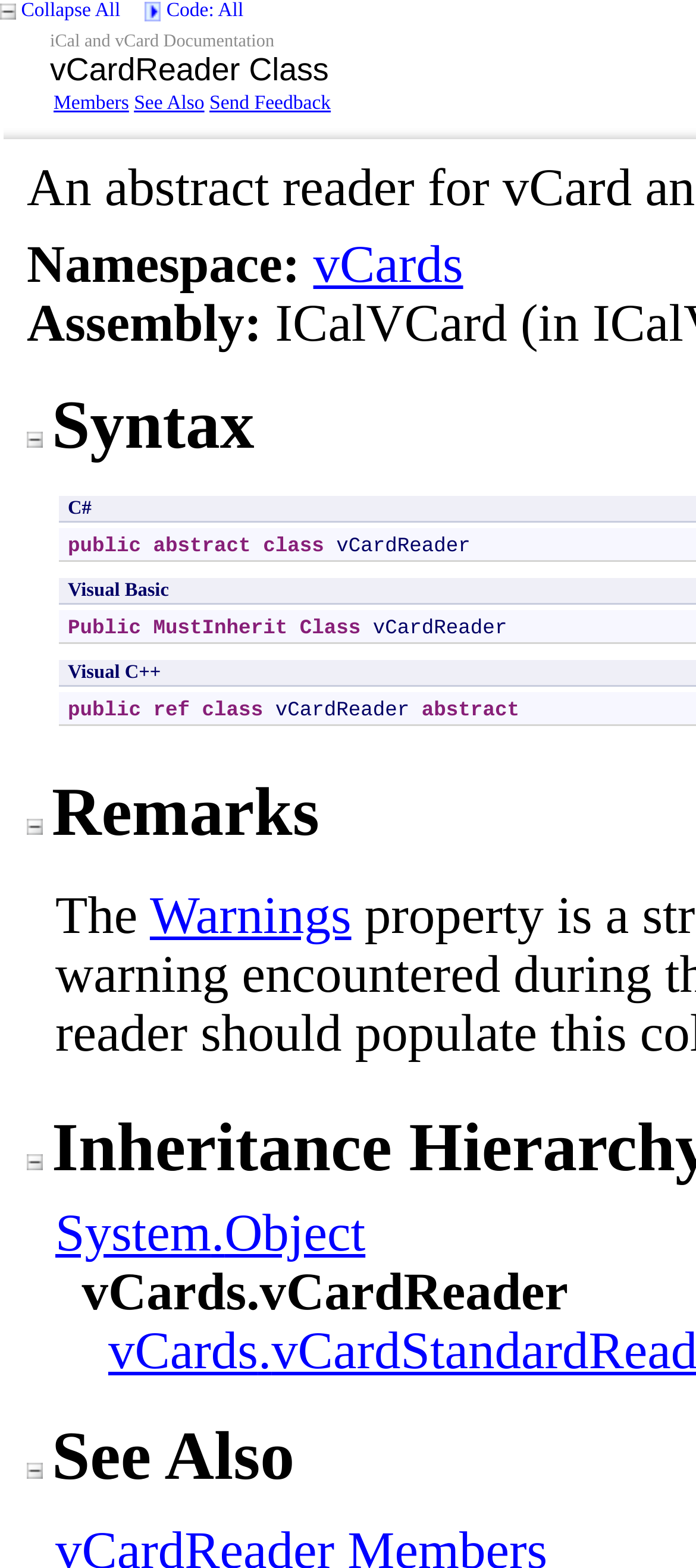How many links are there in the 'See Also' section?
Please use the visual content to give a single word or phrase answer.

1